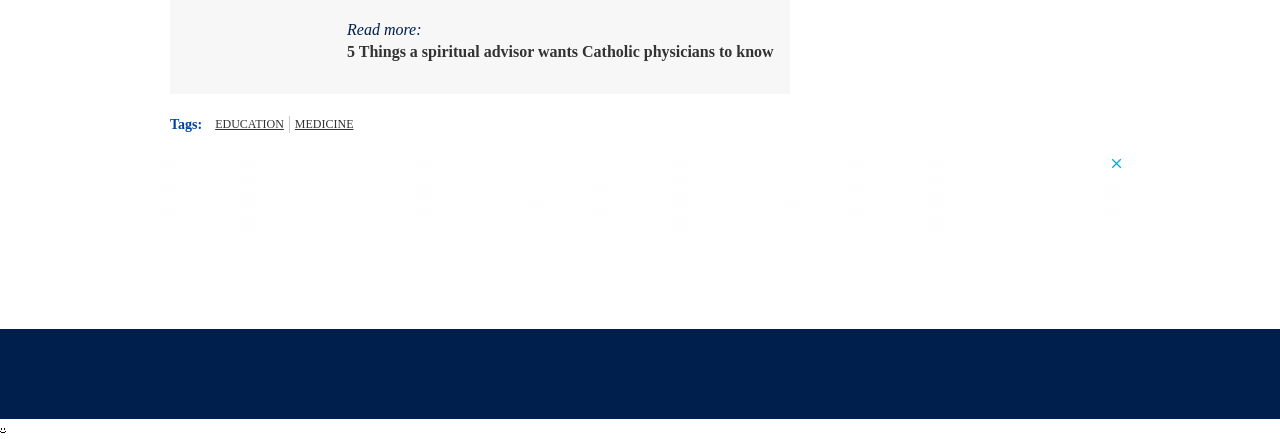What is the topic of the article?
We need a detailed and exhaustive answer to the question. Please elaborate.

The topic of the article can be determined by the link text '5 Things a spiritual advisor wants Catholic physicians to know' which is a prominent element on the webpage.